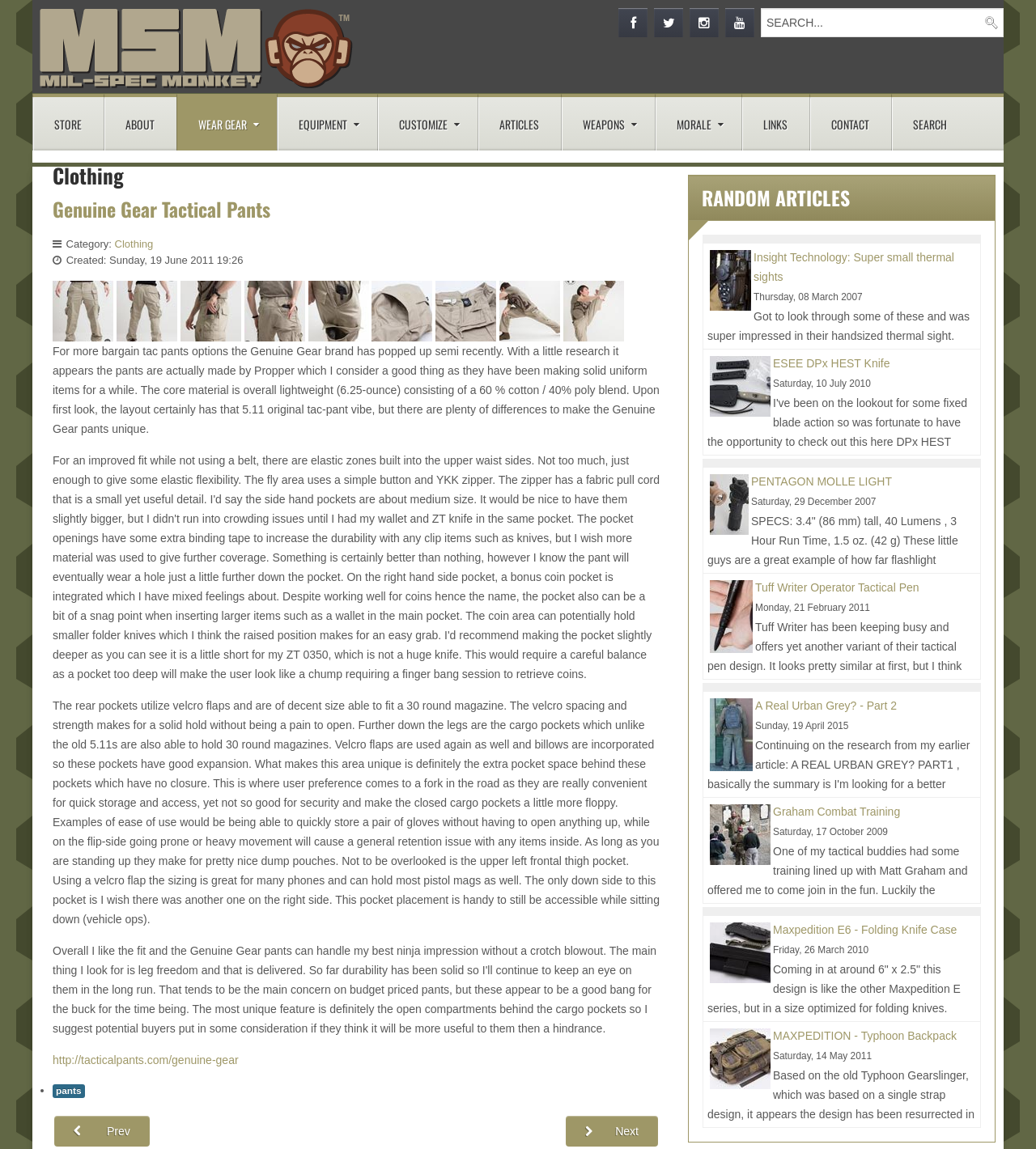Please determine the bounding box coordinates of the section I need to click to accomplish this instruction: "Check the RANDOM ARTICLES section".

[0.666, 0.161, 0.959, 0.185]